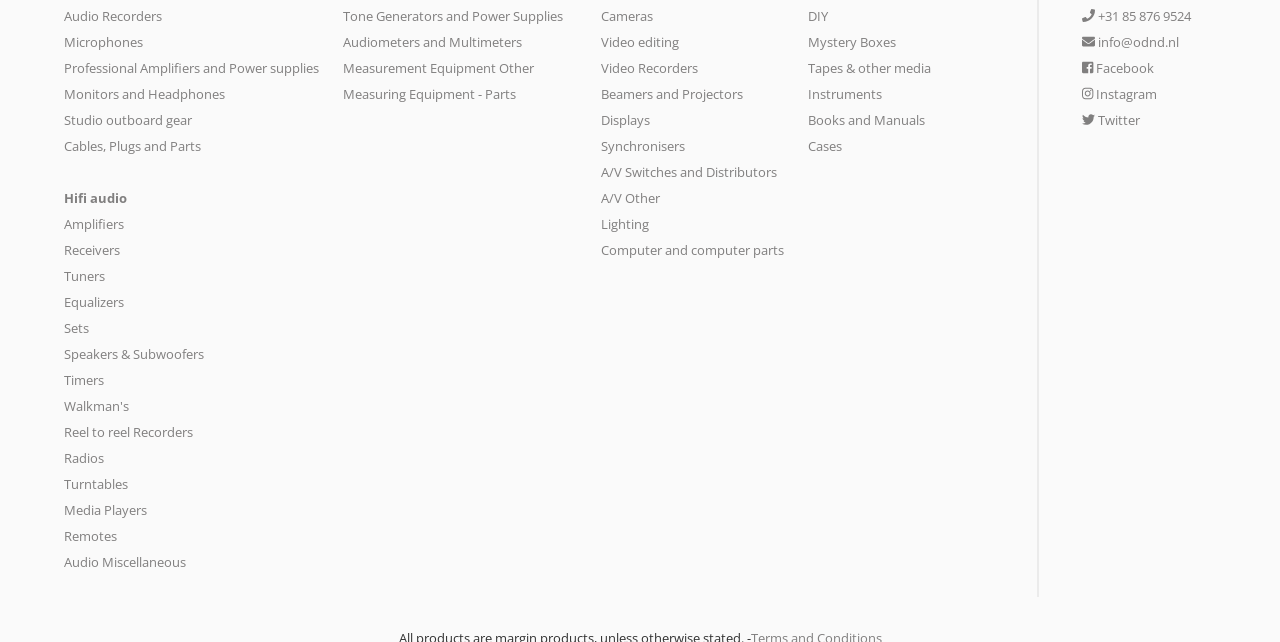Could you highlight the region that needs to be clicked to execute the instruction: "Explore Professional Amplifiers and Power supplies"?

[0.05, 0.091, 0.249, 0.119]